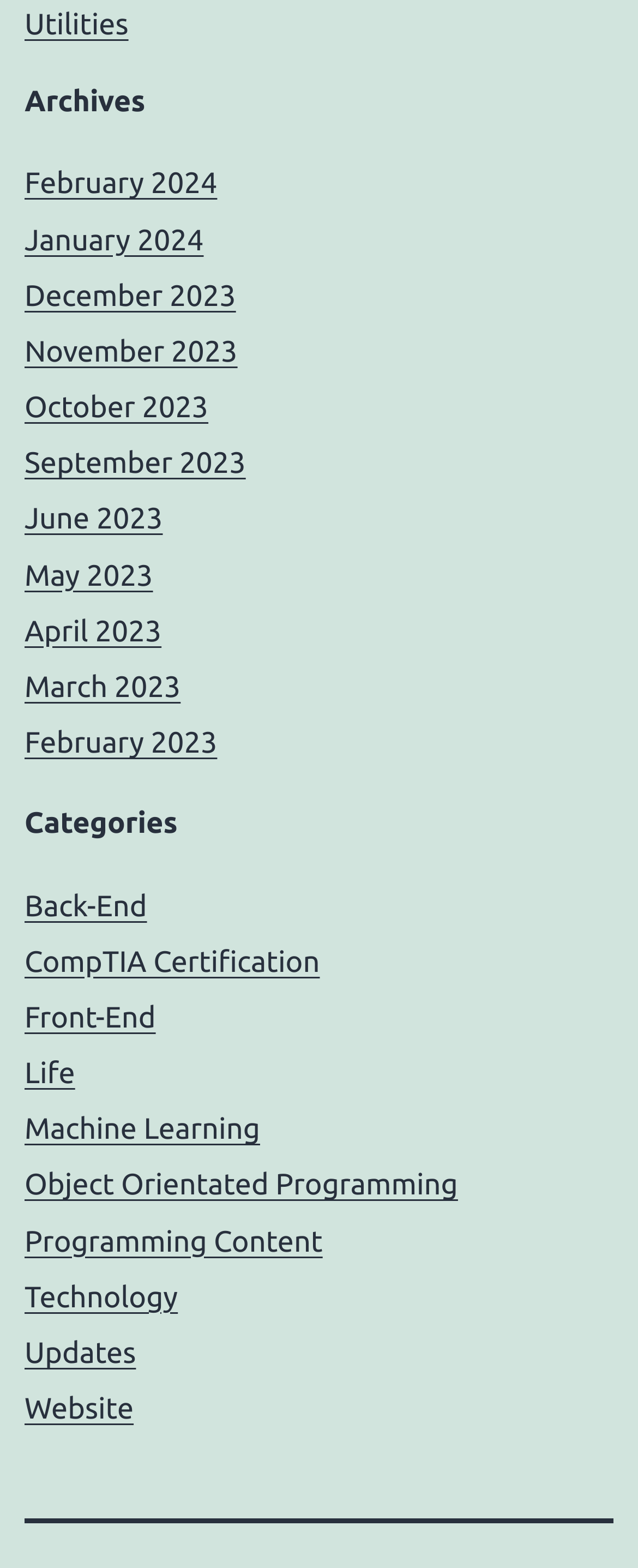Extract the bounding box coordinates of the UI element described: "BPF Response to Budget Consultation". Provide the coordinates in the format [left, top, right, bottom] with values ranging from 0 to 1.

None